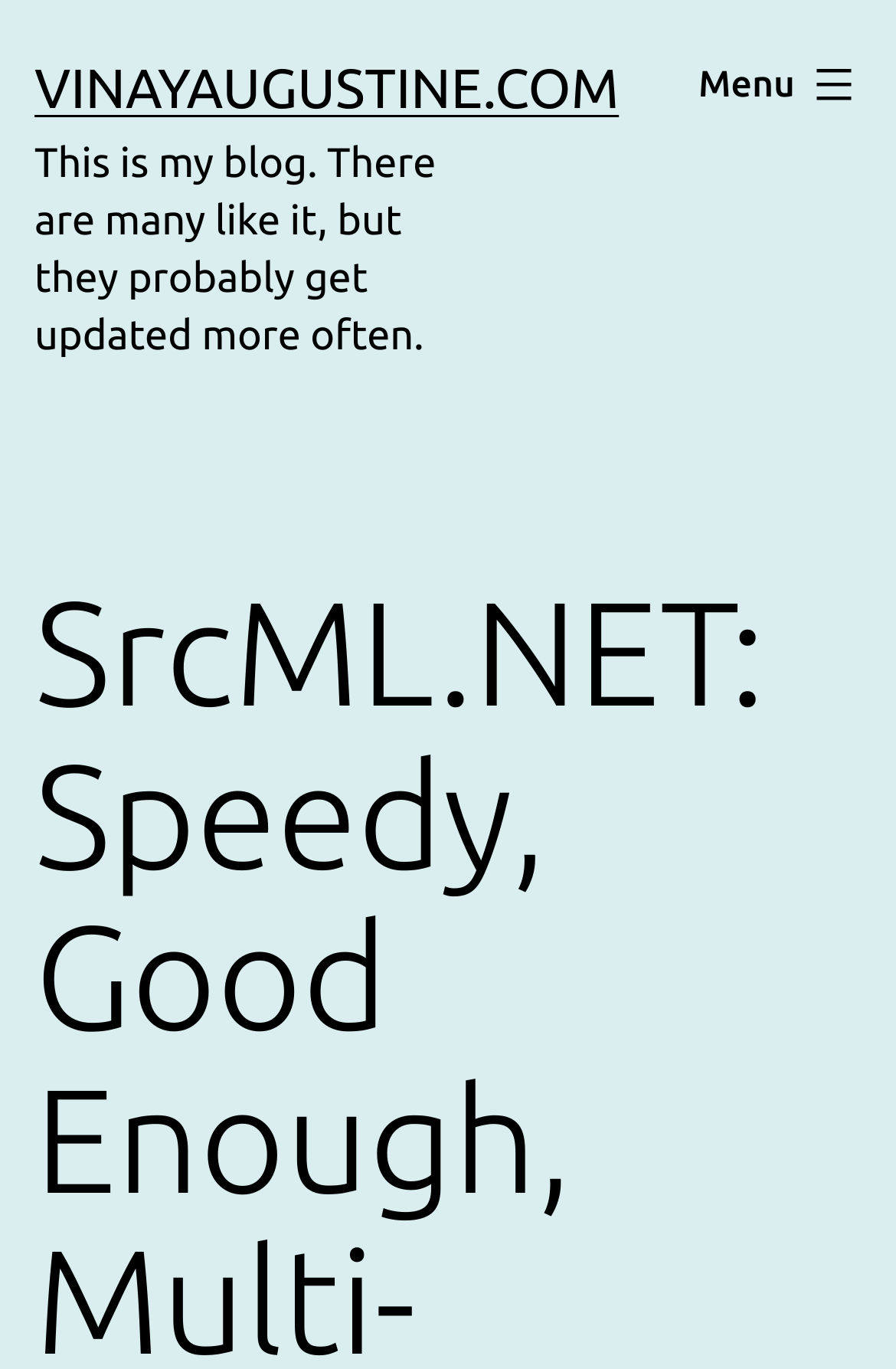Your task is to find and give the main heading text of the webpage.

SrcML.NET: Speedy, Good Enough, Multi-Language Program Analysis for Software Tools